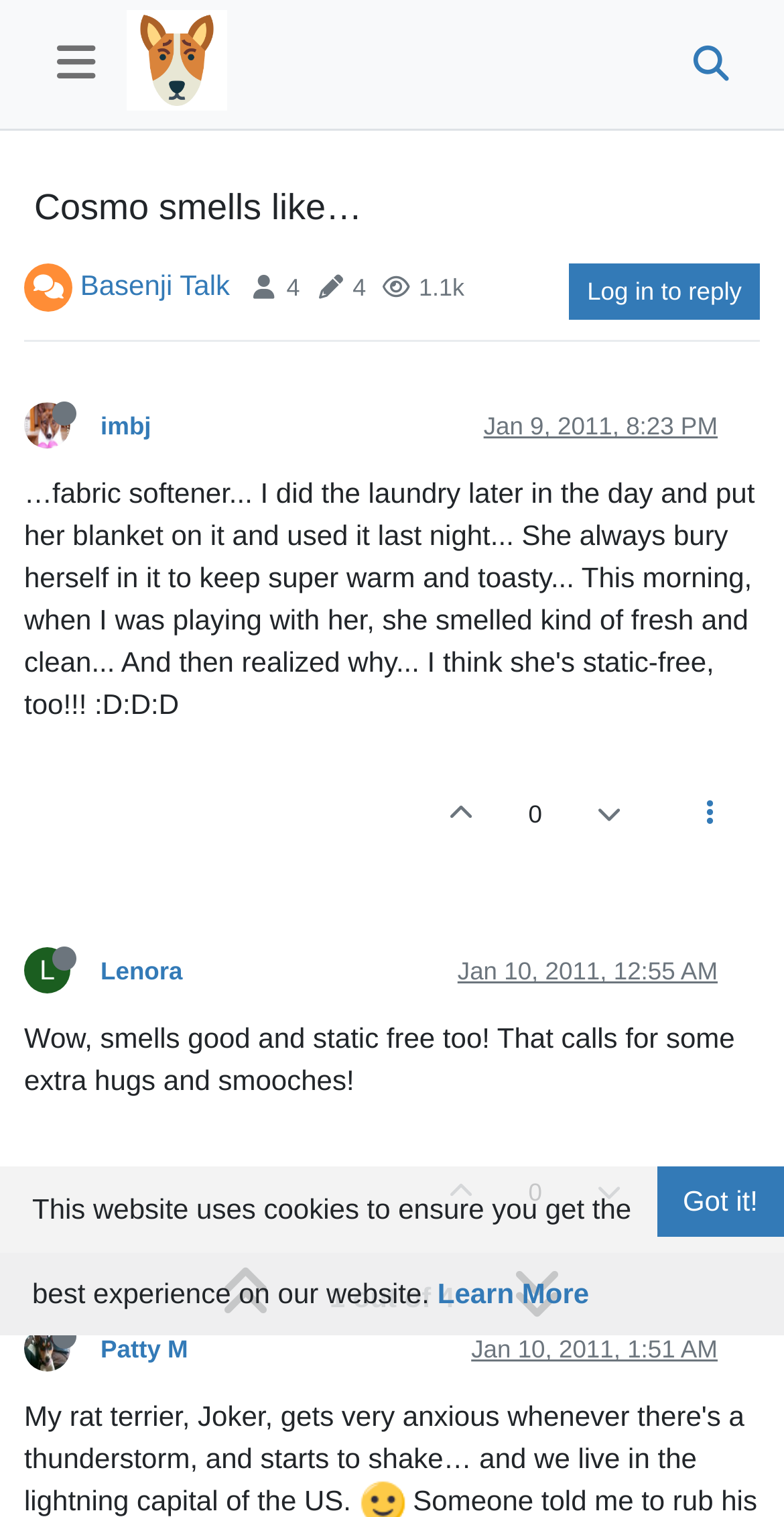Determine the bounding box coordinates for the region that must be clicked to execute the following instruction: "Read about What is Isagenix?".

None